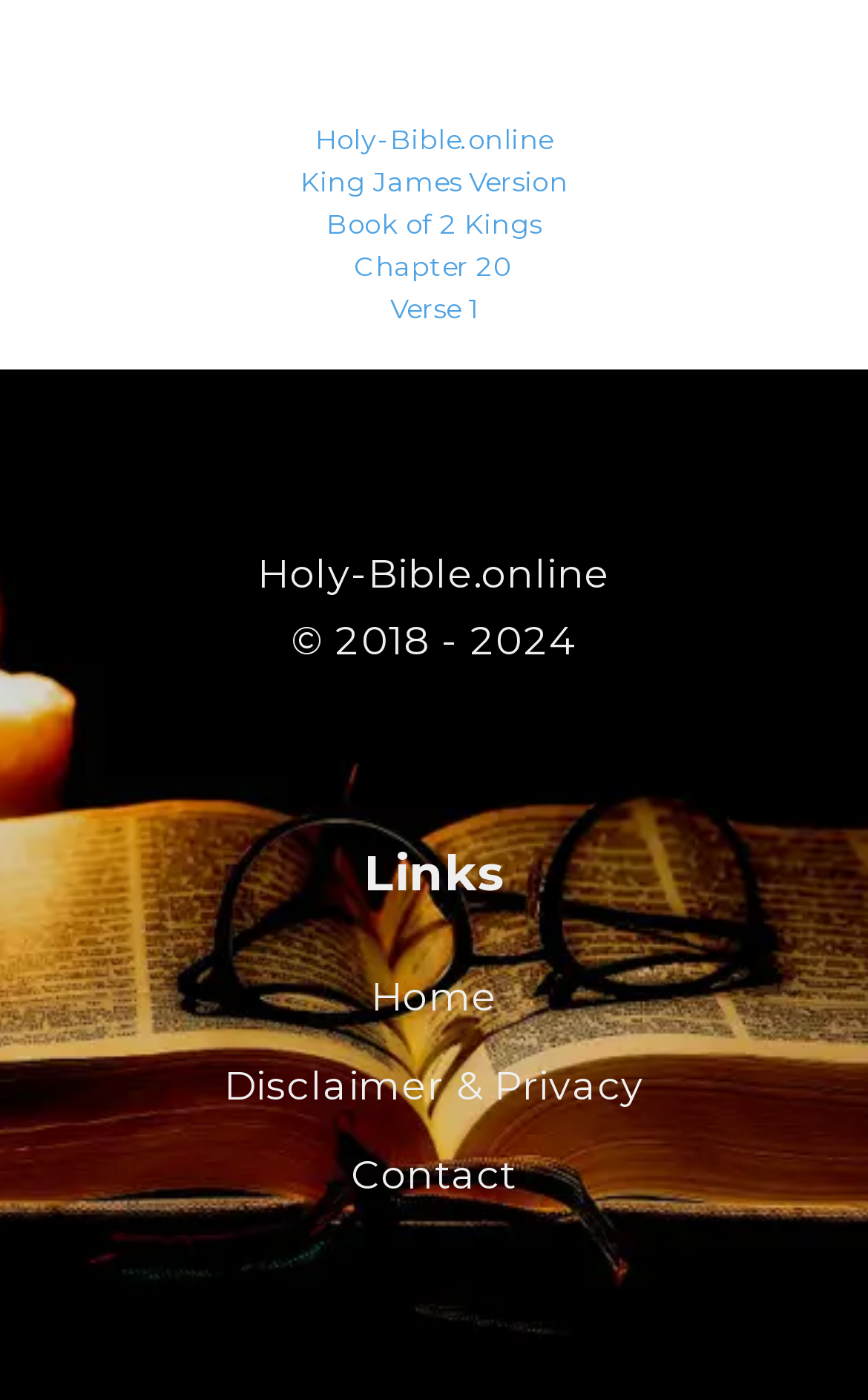Locate the bounding box coordinates of the element that needs to be clicked to carry out the instruction: "read Verse 1". The coordinates should be given as four float numbers ranging from 0 to 1, i.e., [left, top, right, bottom].

[0.449, 0.209, 0.551, 0.233]